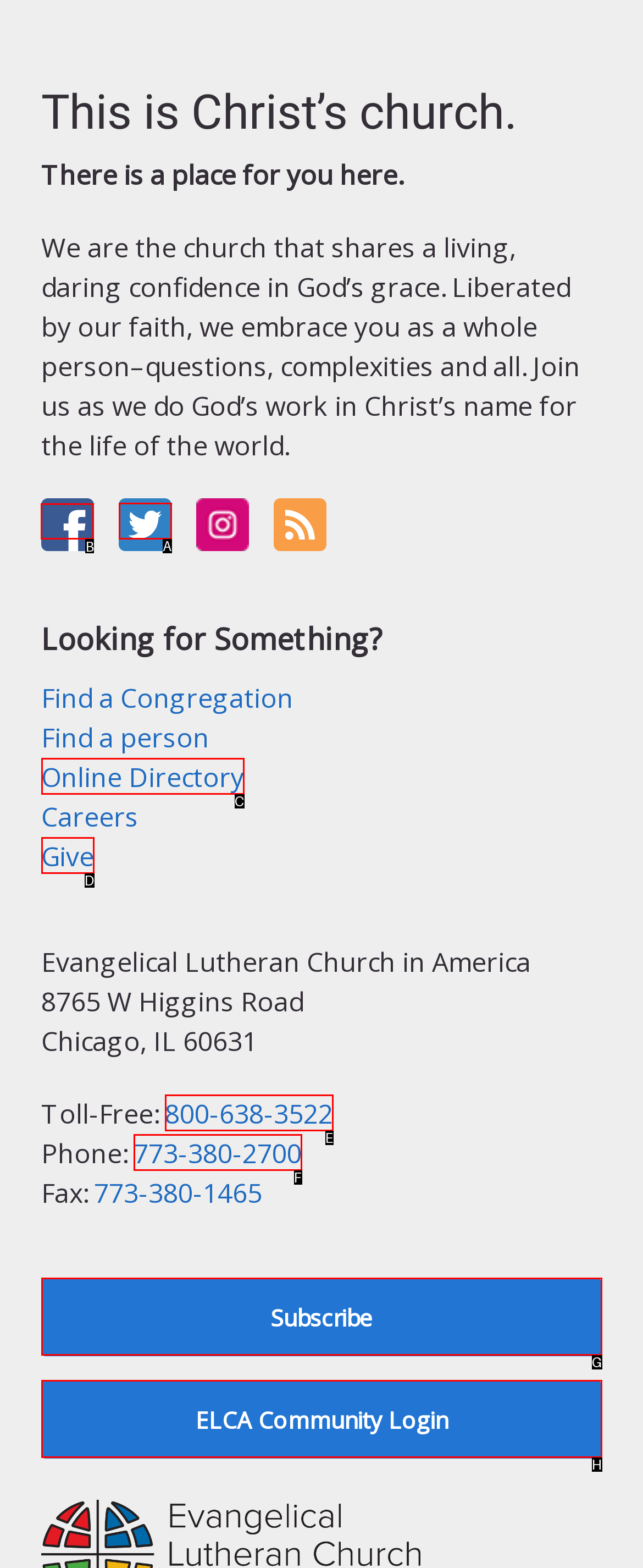Determine which HTML element to click for this task: Click on Facebook Provide the letter of the selected choice.

B